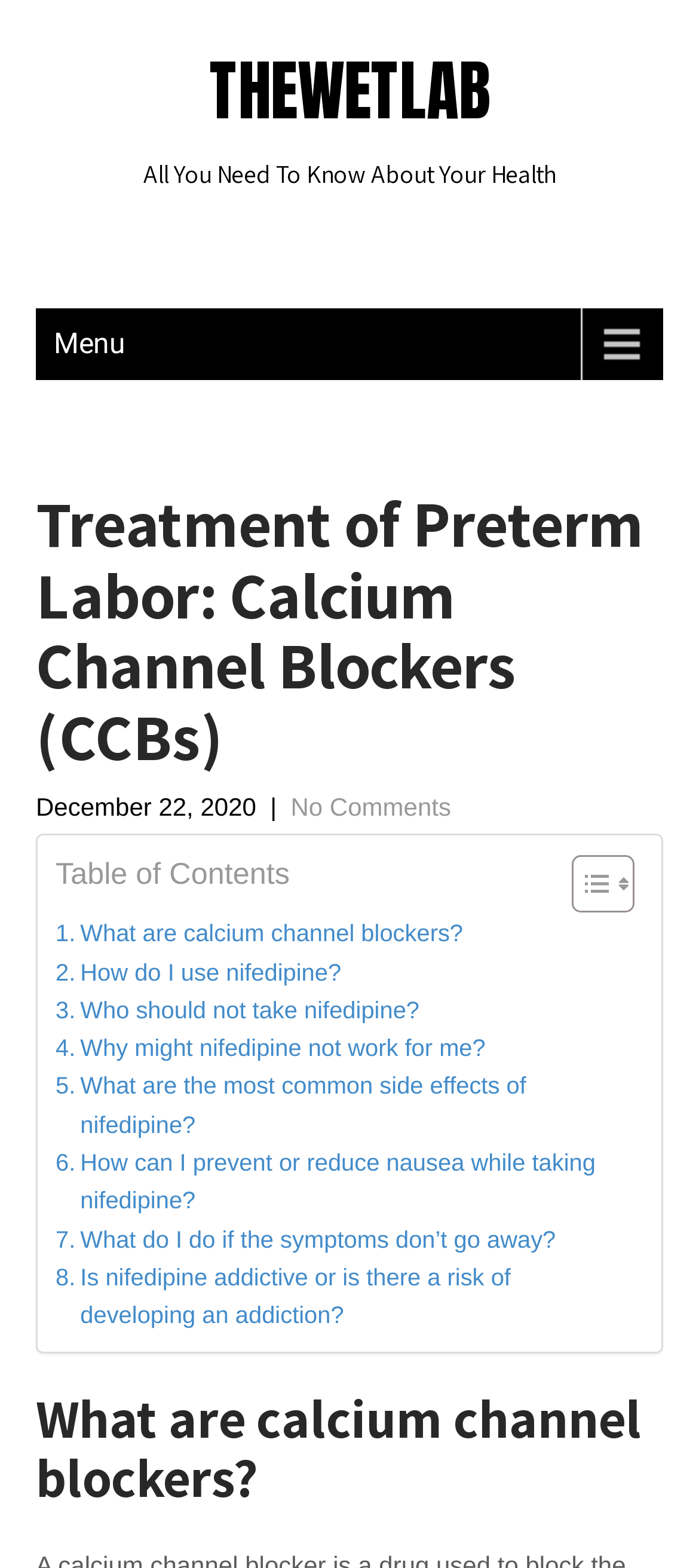Show the bounding box coordinates of the region that should be clicked to follow the instruction: "View table of contents."

[0.779, 0.545, 0.895, 0.584]